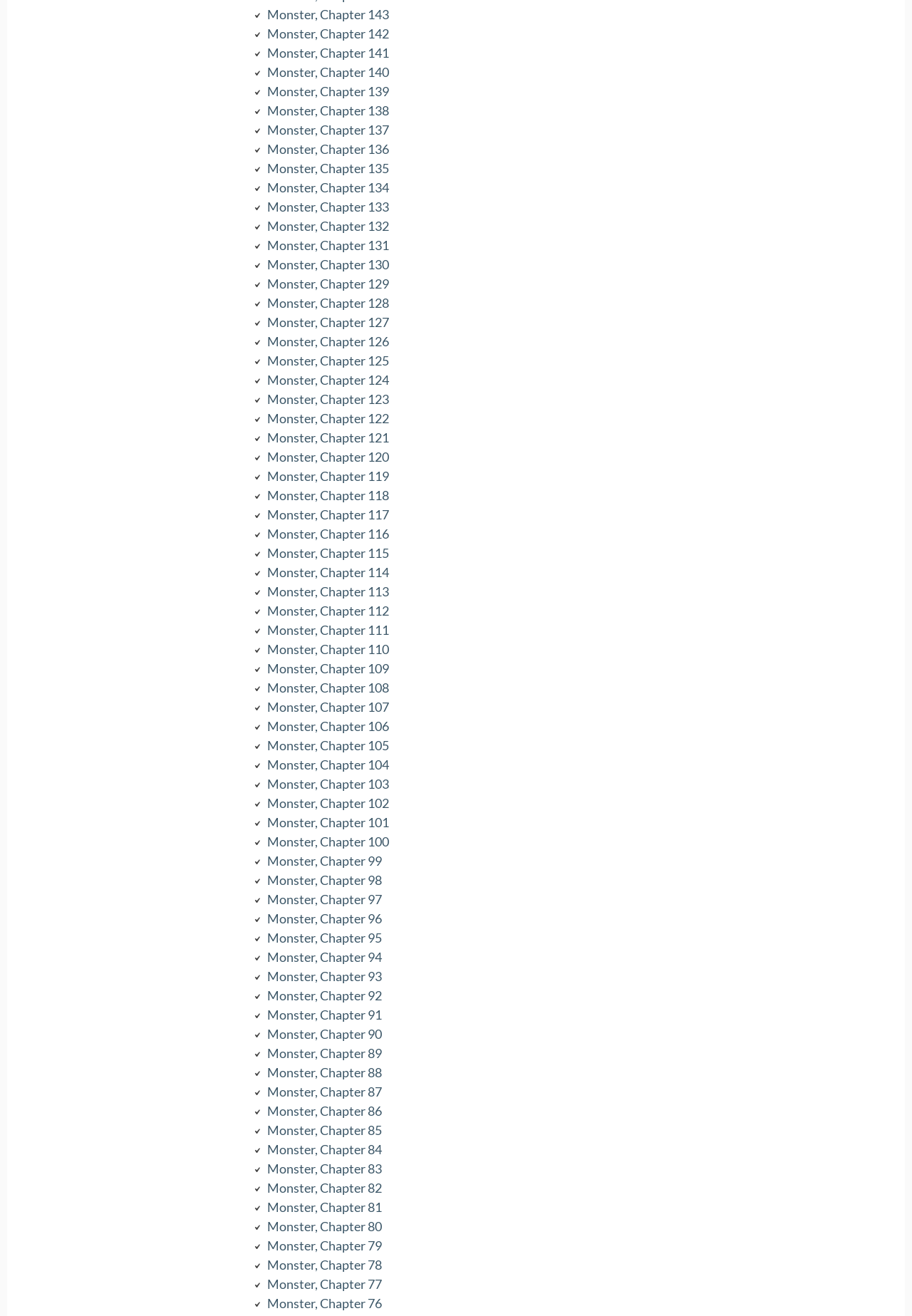What is the title of the first chapter?
Answer with a single word or phrase, using the screenshot for reference.

Monster, Chapter 143